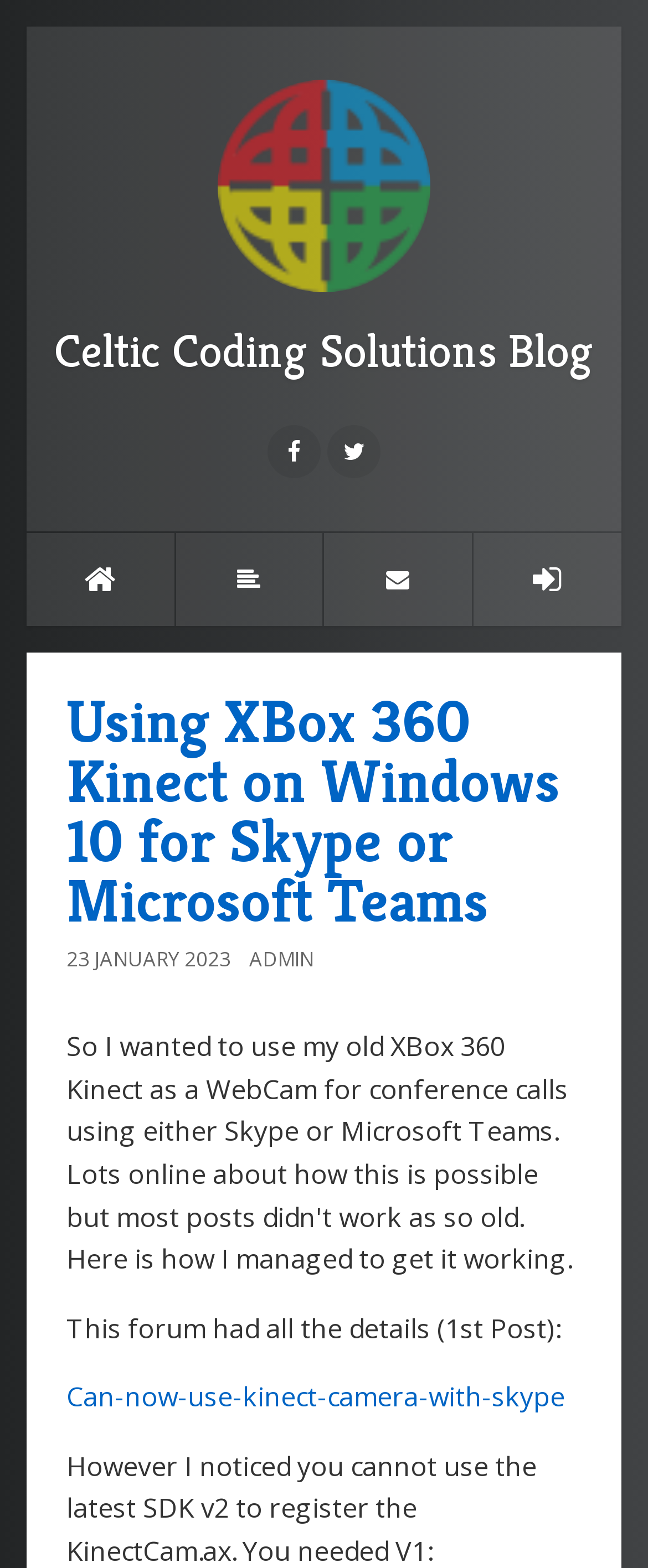How many social media links are there?
Identify the answer in the screenshot and reply with a single word or phrase.

5